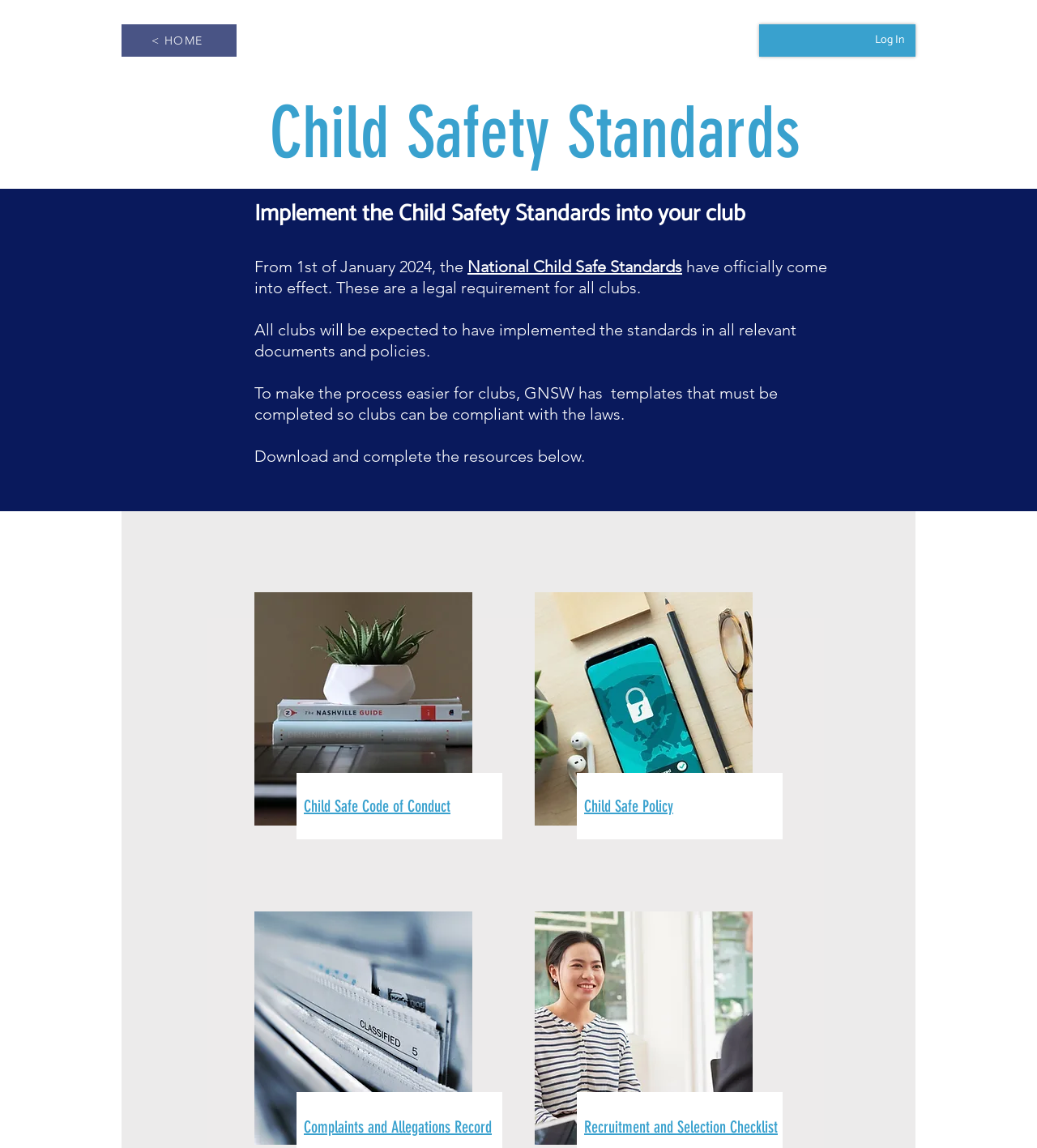Give a detailed overview of the webpage's appearance and contents.

The webpage is about Child Safety Standards, specifically providing resources and guidelines for clubs to implement these standards. At the top left, there is a button to navigate back to the home page. The main title "Child Safety Standards" is prominently displayed in the top center of the page.

Below the title, there is a brief introduction to the Child Safety Standards, explaining that they have come into effect as of January 1st, 2024, and are a legal requirement for all clubs. The introduction is followed by a link to the National Child Safe Standards.

The page then outlines the expectations for clubs to implement the standards in their documents and policies. To assist with this process, GNSW provides templates that clubs can use to ensure compliance with the laws.

In the middle of the page, there is a section titled "Download and complete the resources below." This section features four resources, each represented by an image and a corresponding link. The resources include the Child Safe Code of Conduct, Complaints and Allegations Record, Child Safe Policy, and Recruitment and Selection Checklist.

The images are arranged in two rows, with two images on each row. The top row features an image by Dawit and an image by AbsolutVision, while the bottom row features an image by Dan Nelson and an image of an Asian woman having a job interview.

At the top right, there is a "Log In" button.